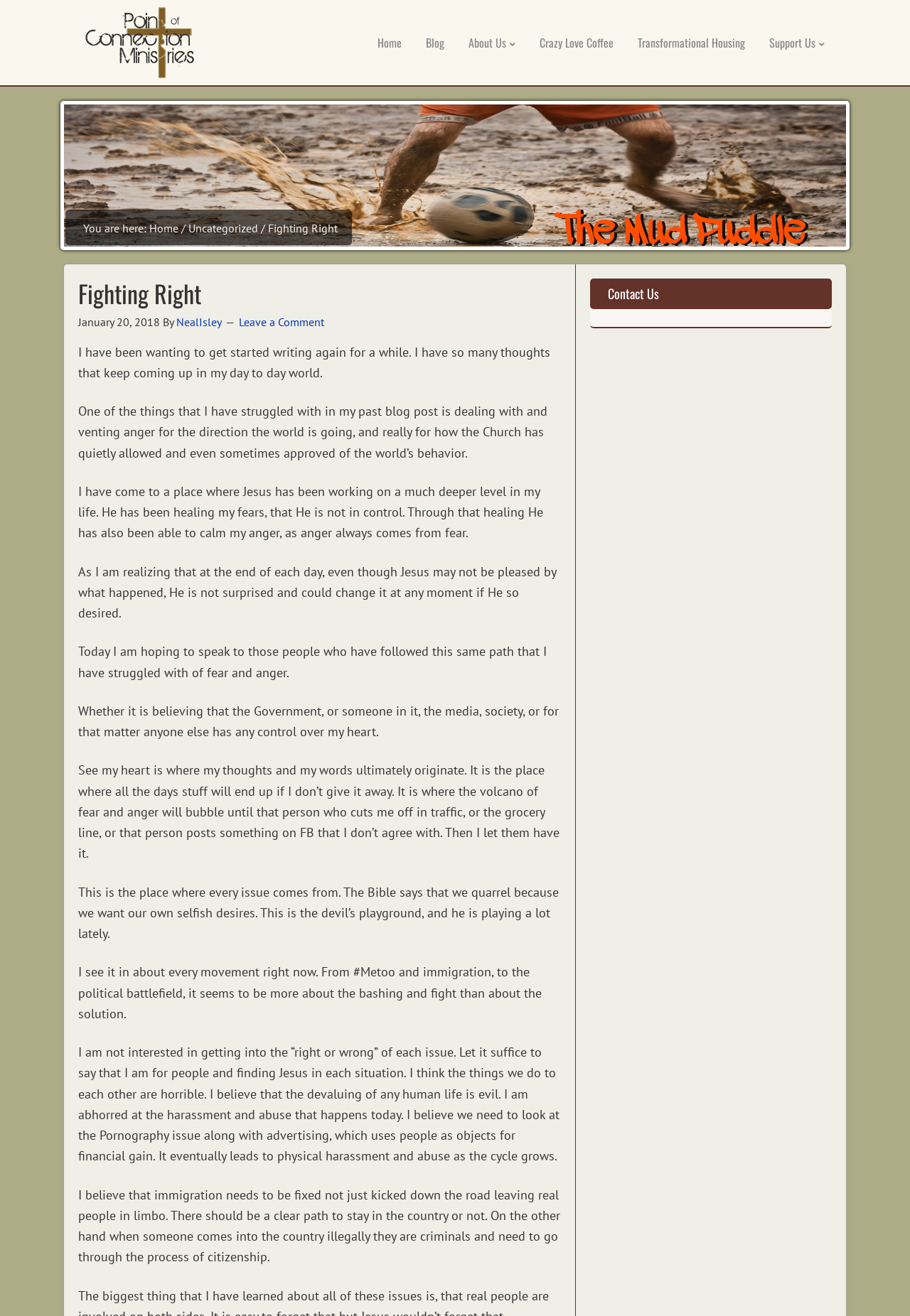Identify the bounding box coordinates for the region of the element that should be clicked to carry out the instruction: "explore the benefits of 5G proxies". The bounding box coordinates should be four float numbers between 0 and 1, i.e., [left, top, right, bottom].

None